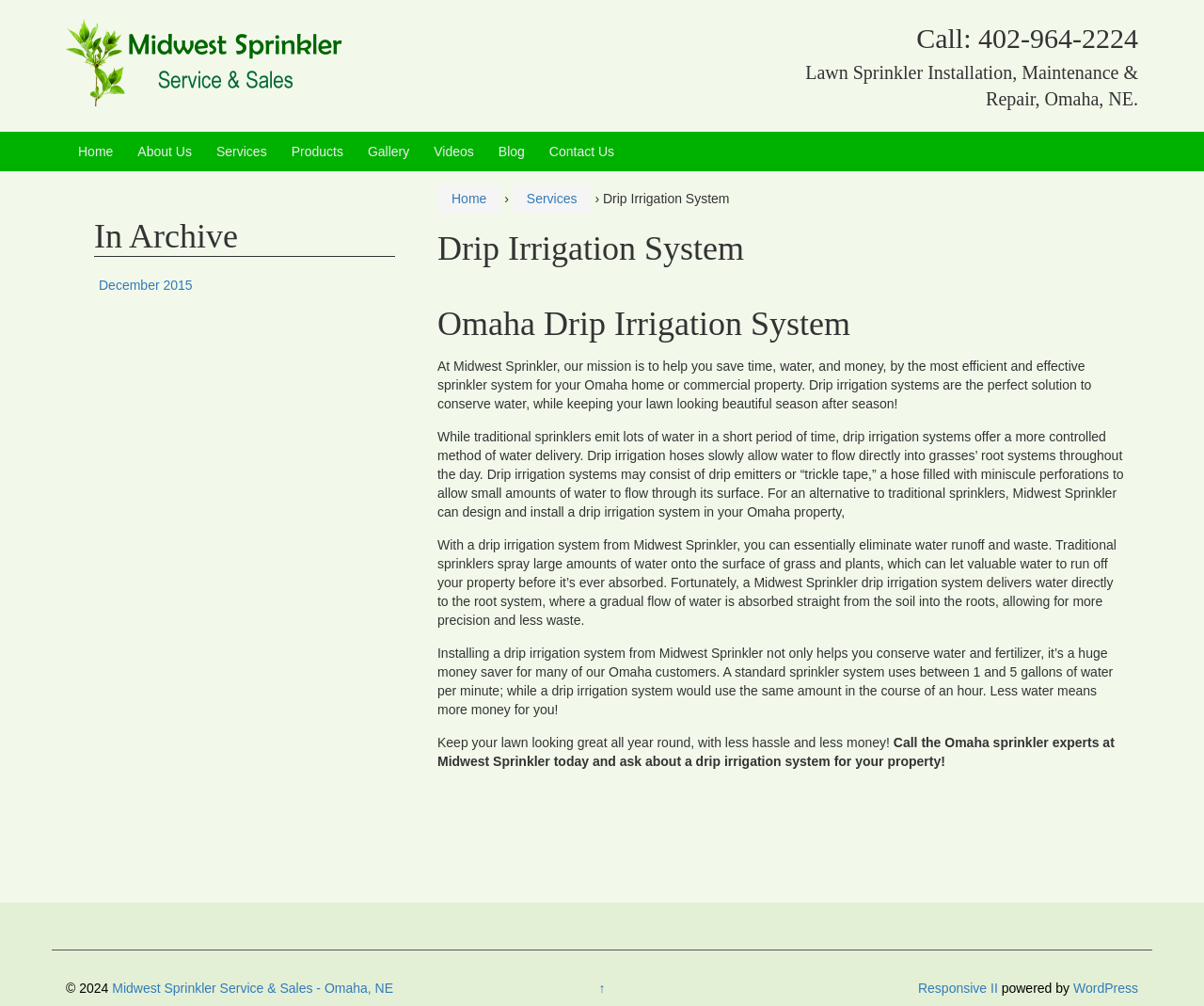What is the main service offered by Midwest Sprinkler?
Please provide a single word or phrase as your answer based on the screenshot.

Drip Irrigation System